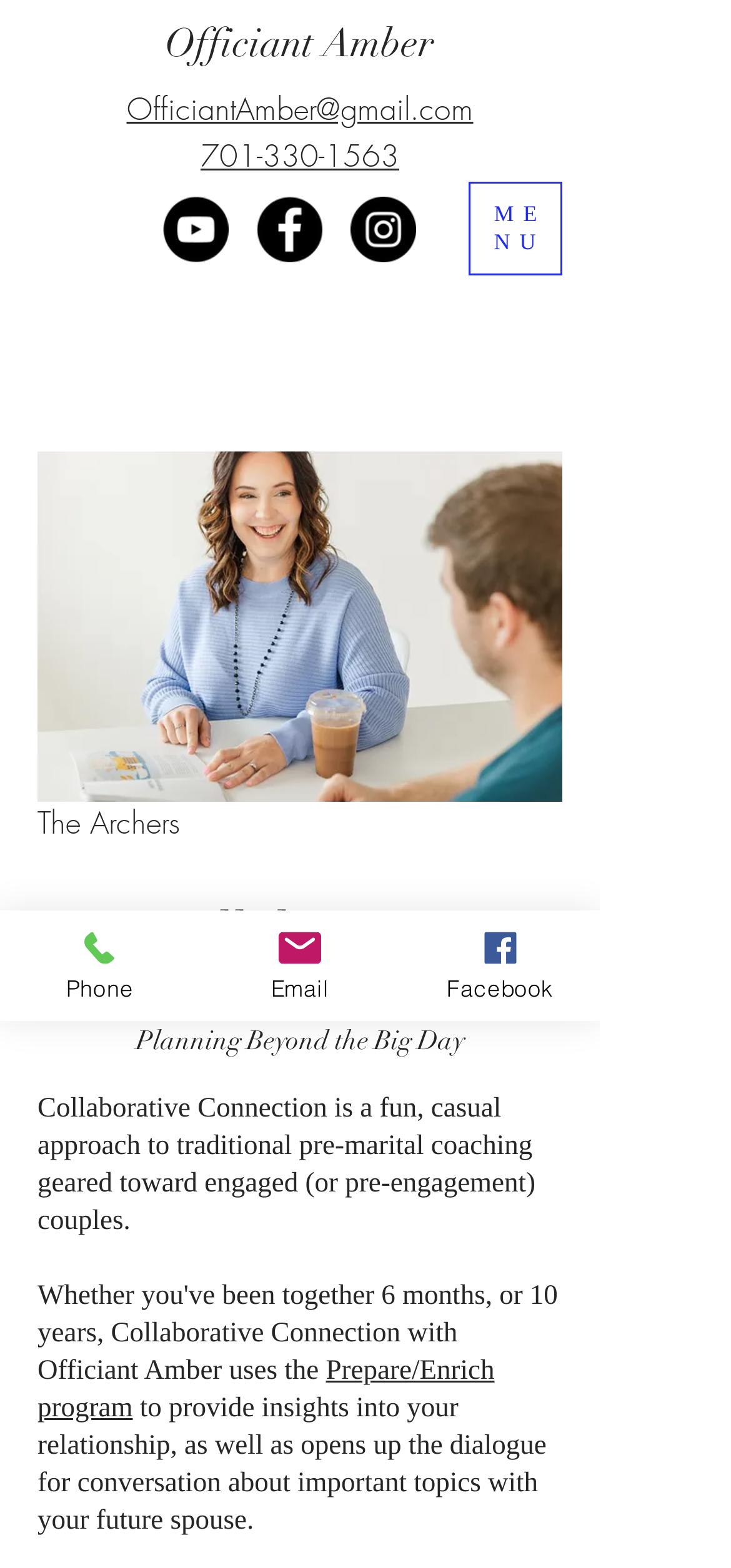Provide the bounding box coordinates of the area you need to click to execute the following instruction: "Open navigation menu".

[0.641, 0.115, 0.769, 0.175]